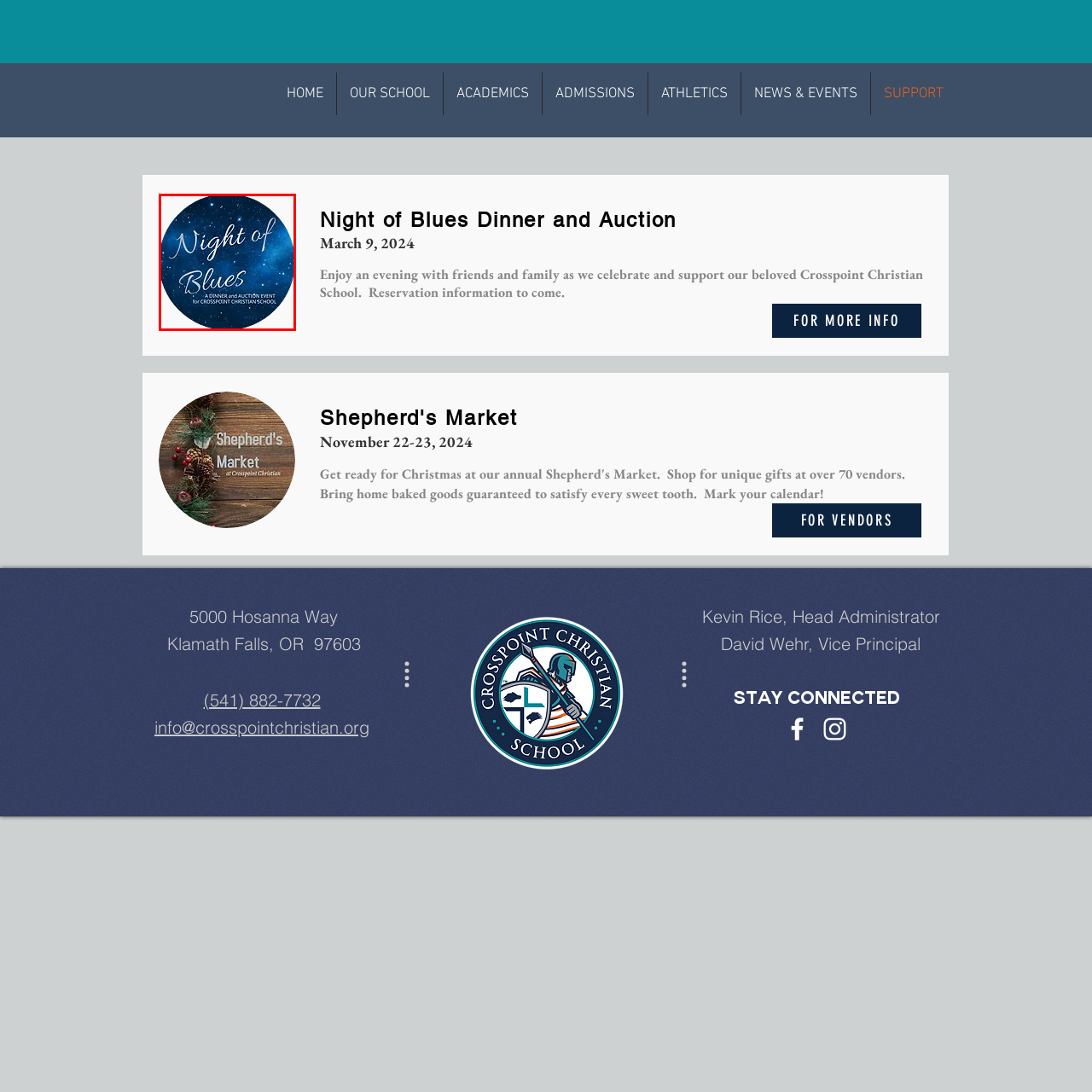What is the purpose of the 'Night of Blues' event? Inspect the image encased in the red bounding box and answer using only one word or a brief phrase.

To benefit Crosspoint Christian School